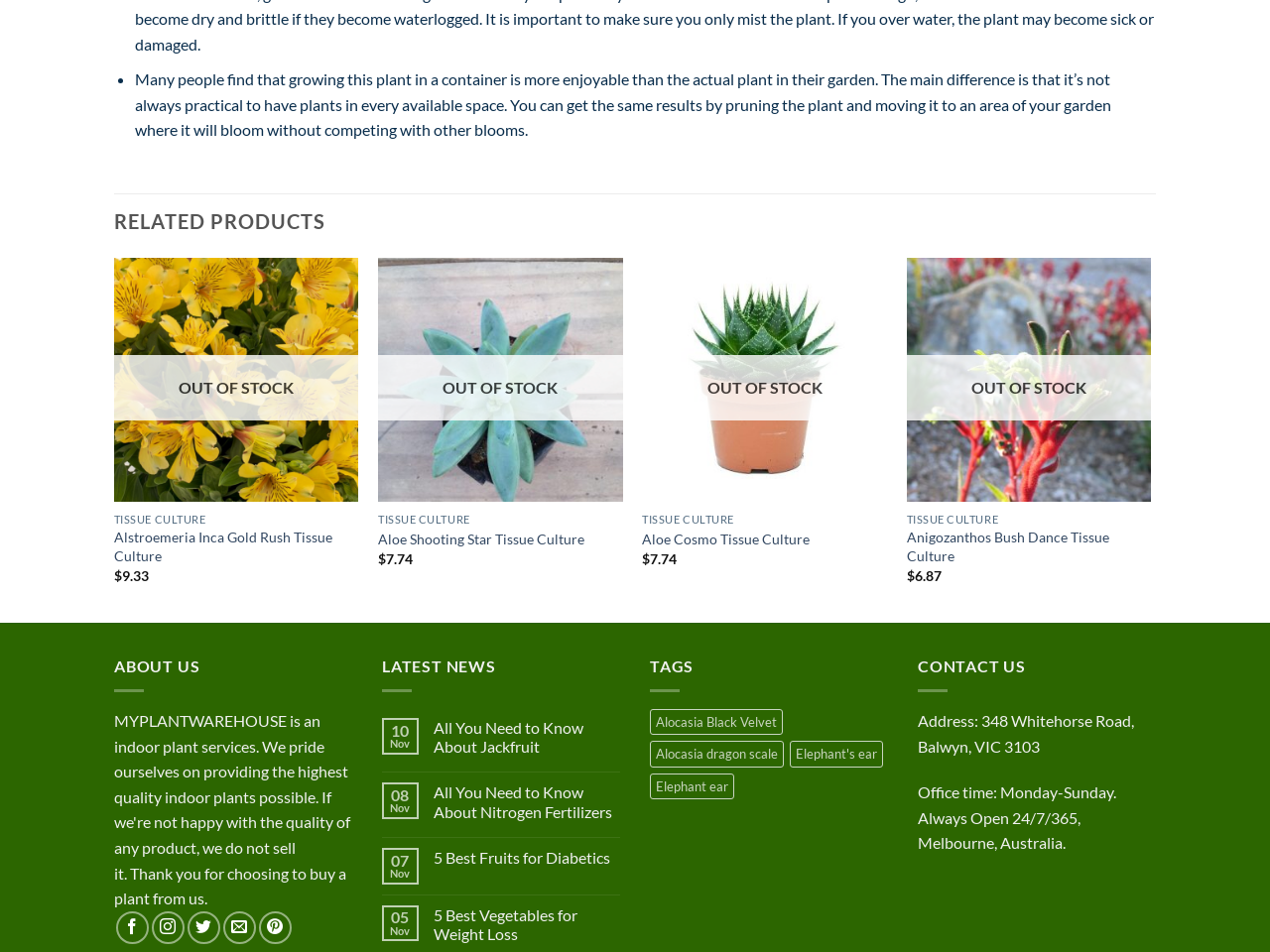What is the address of the contact us section?
Please respond to the question with a detailed and informative answer.

I found the contact us section at the bottom of the webpage, which includes an address: 348 Whitehorse Road, Balwyn, VIC 3103.